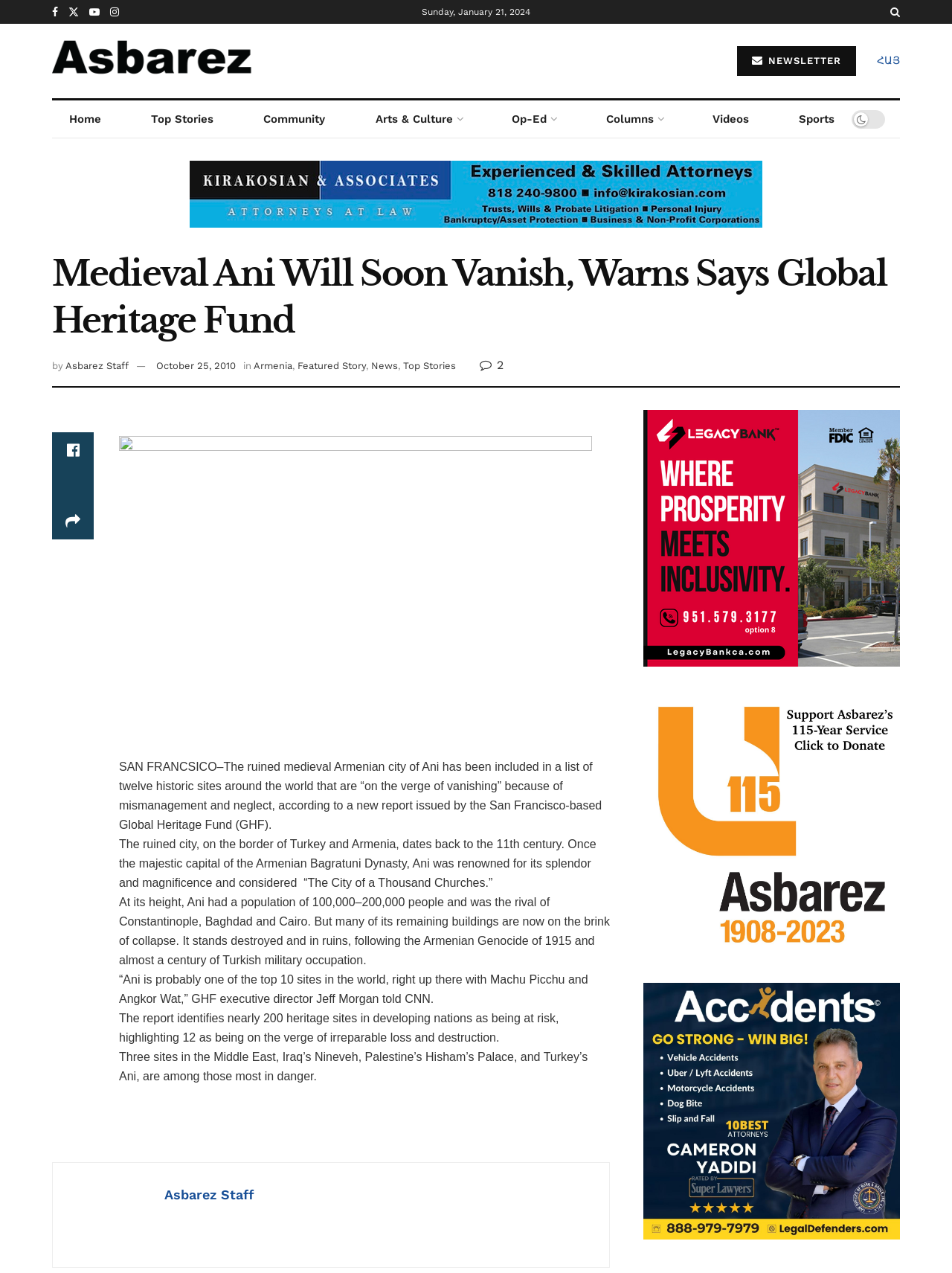Please indicate the bounding box coordinates of the element's region to be clicked to achieve the instruction: "Explore the category 'Make Money Online'". Provide the coordinates as four float numbers between 0 and 1, i.e., [left, top, right, bottom].

None